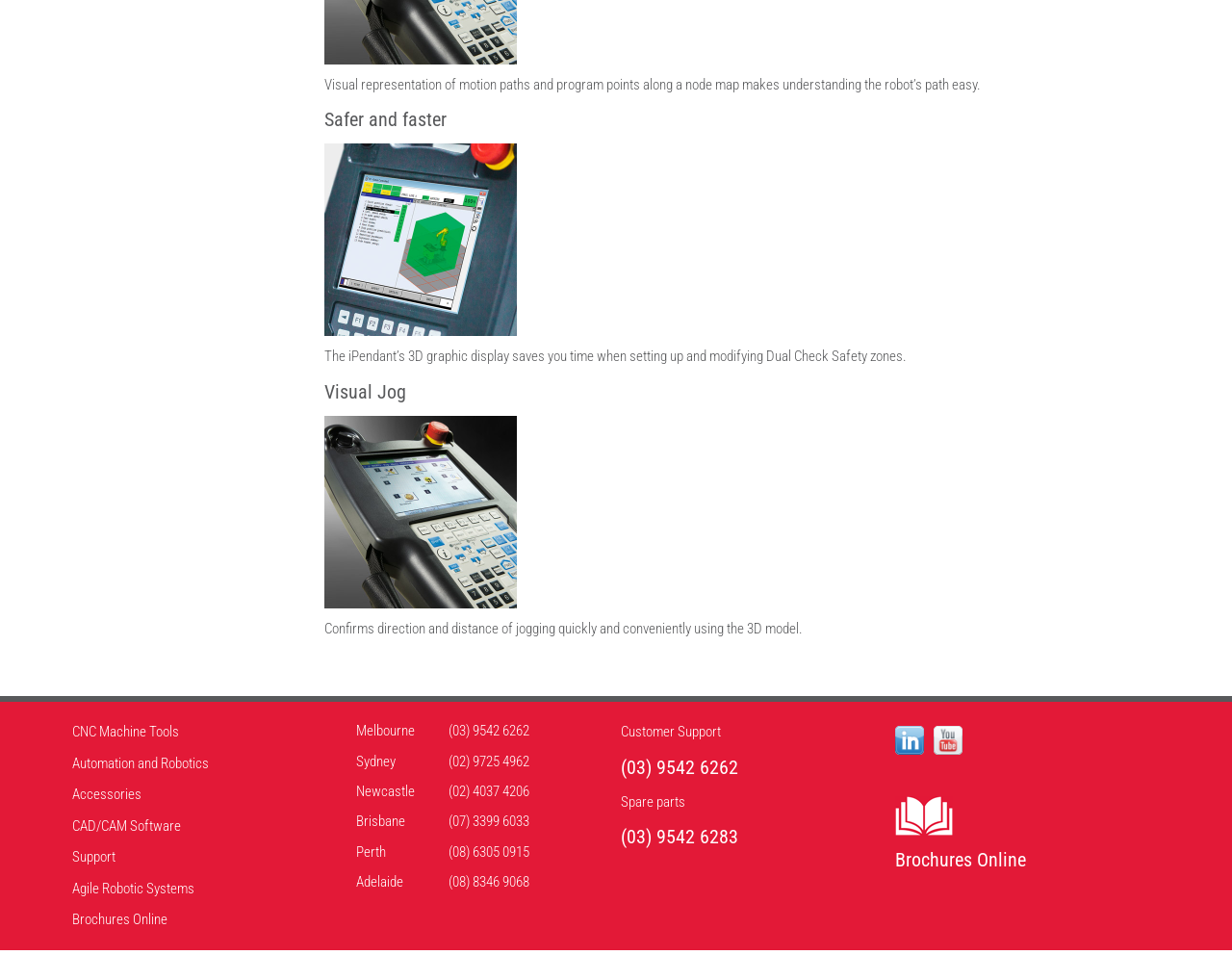What is the contact information provided for Melbourne?
Answer the question with as much detail as possible.

The contact information provided for Melbourne is a phone number, (03) 9542 6262, which is mentioned in the LayoutTableCell element with ID 407 and also provided as a link.